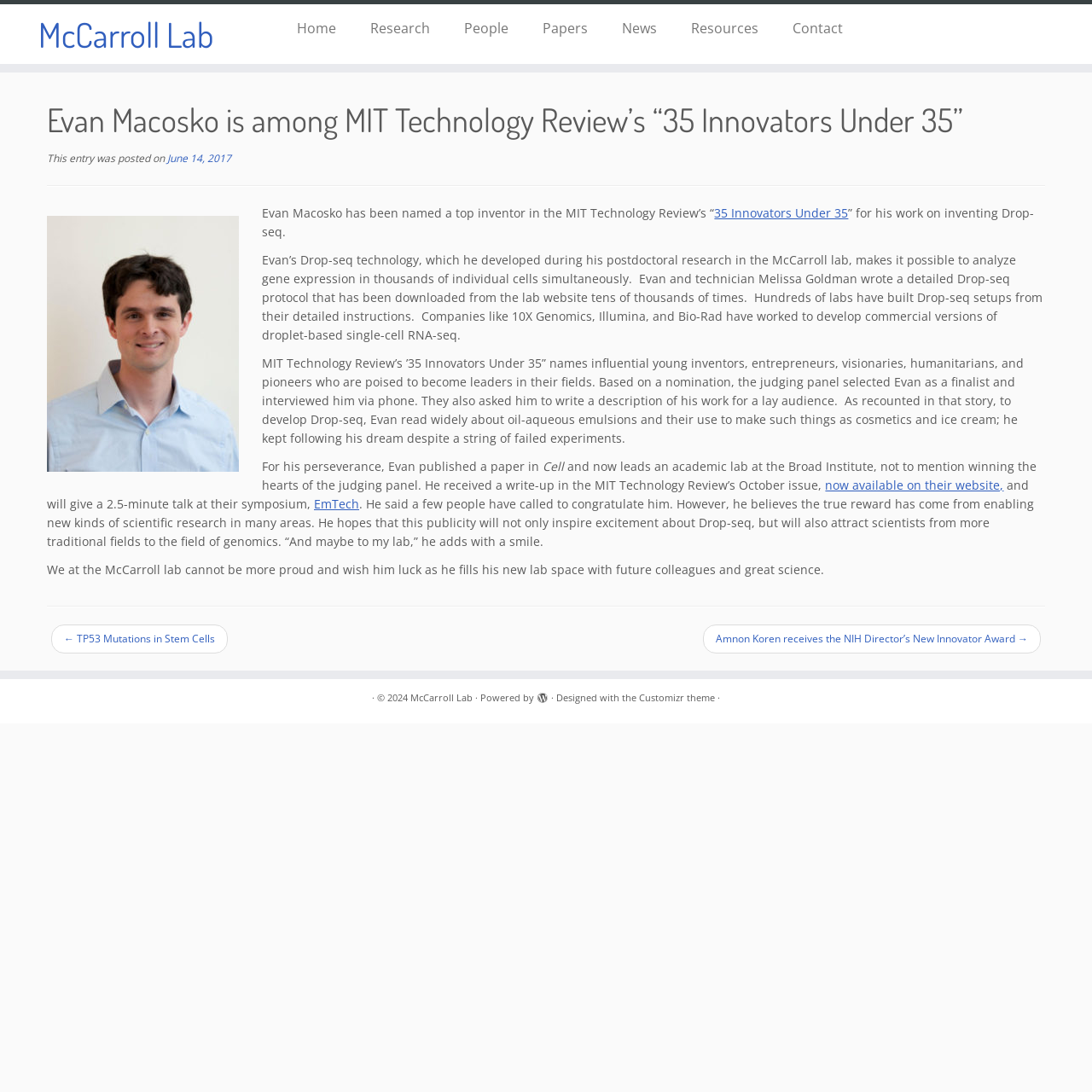Using the provided element description: "UMass Mag", determine the bounding box coordinates of the corresponding UI element in the screenshot.

None